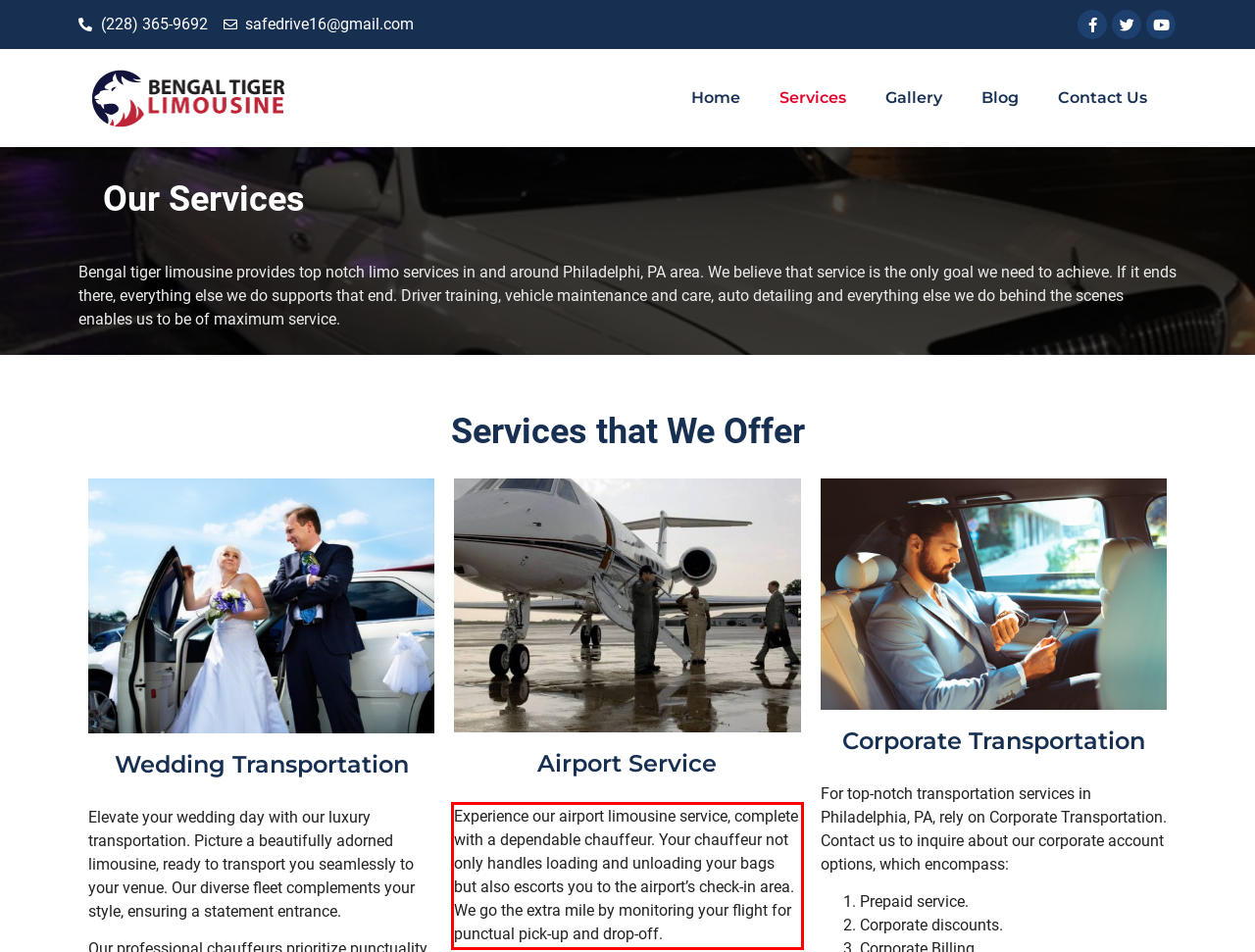Please identify and extract the text from the UI element that is surrounded by a red bounding box in the provided webpage screenshot.

Experience our airport limousine service, complete with a dependable chauffeur. Your chauffeur not only handles loading and unloading your bags but also escorts you to the airport’s check-in area. We go the extra mile by monitoring your flight for punctual pick-up and drop-off.